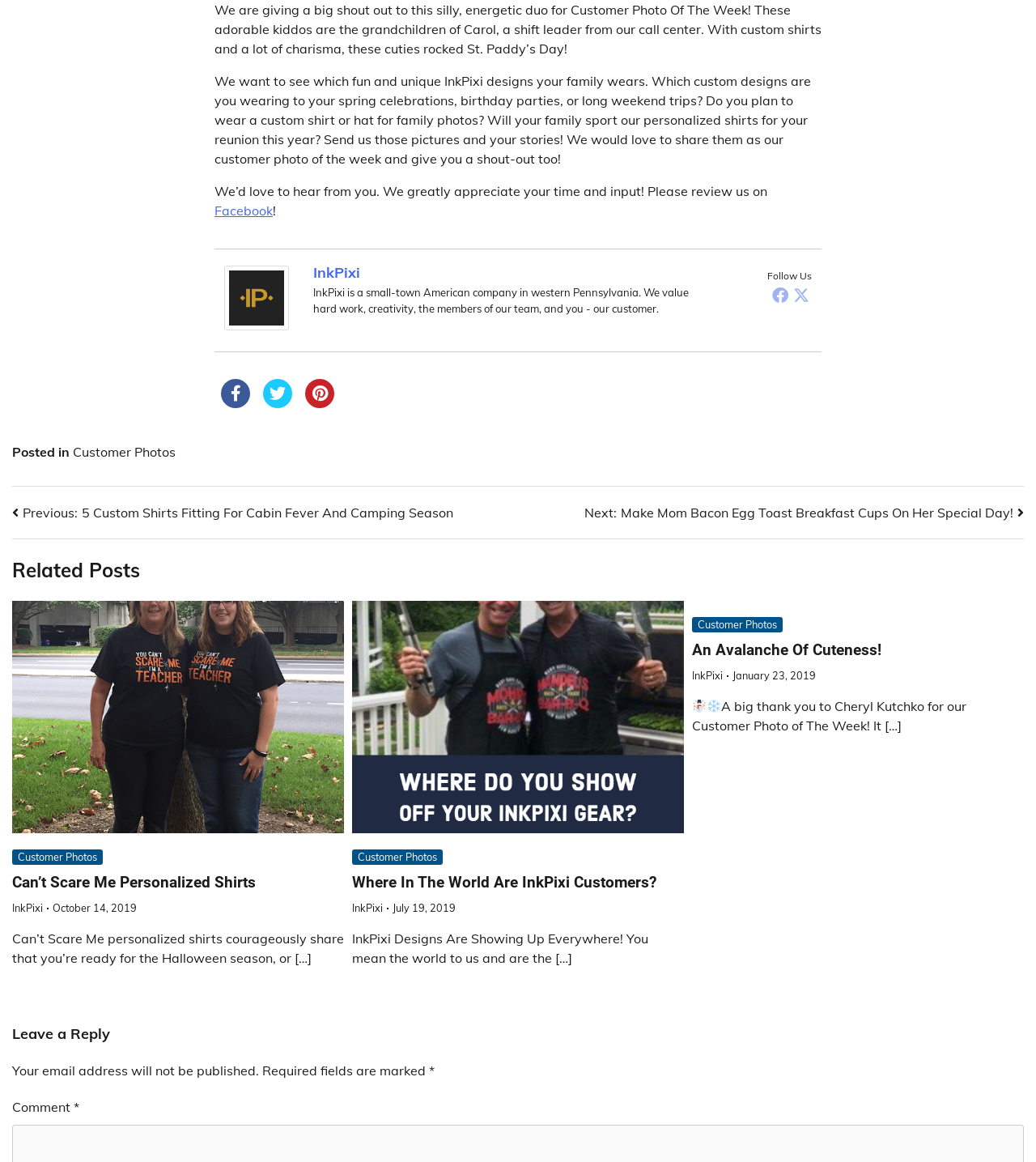Determine the bounding box coordinates of the clickable element necessary to fulfill the instruction: "Read the article about Can't Scare Me personalized shirts". Provide the coordinates as four float numbers within the 0 to 1 range, i.e., [left, top, right, bottom].

[0.012, 0.517, 0.332, 0.717]